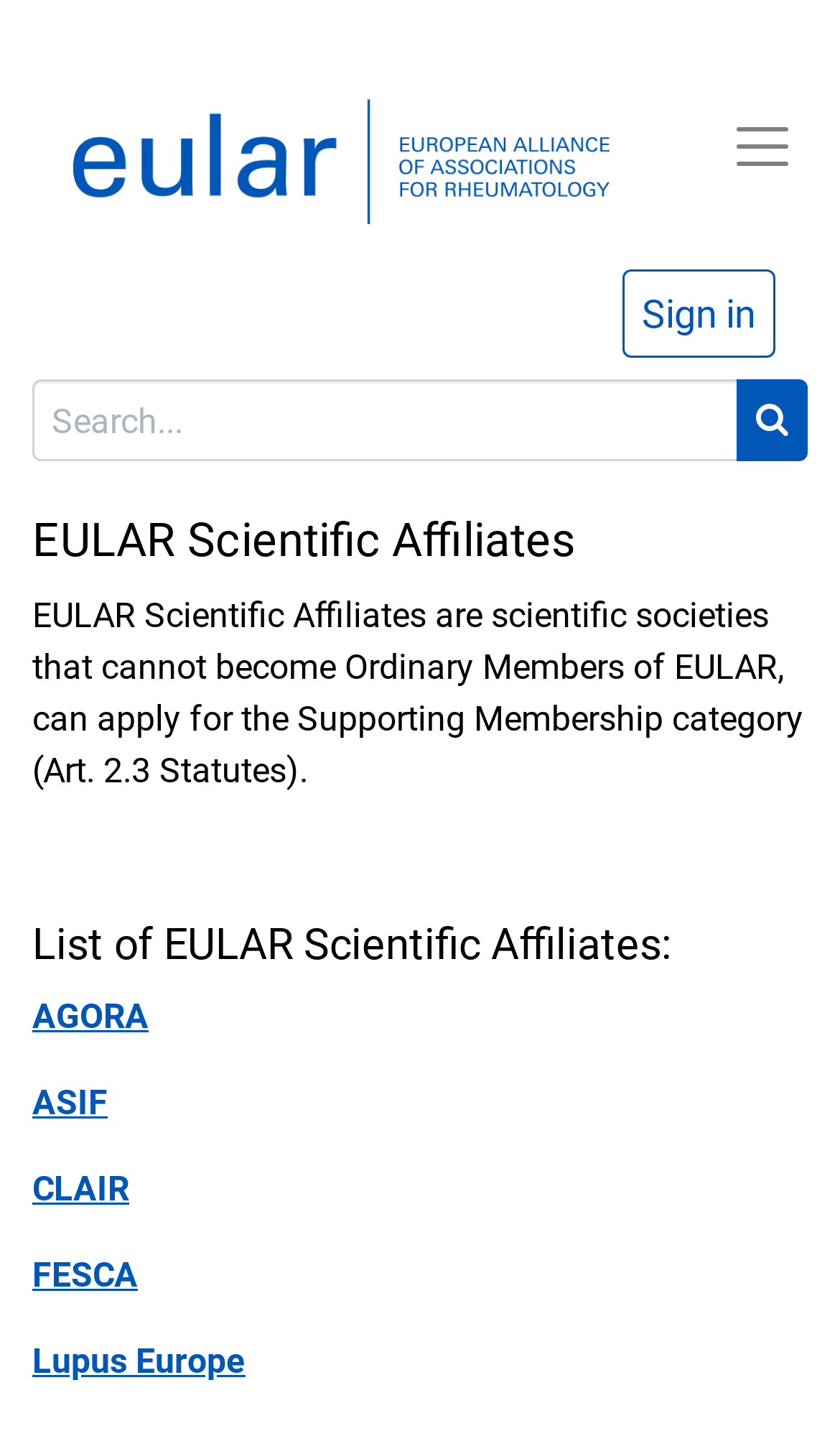What can users do at the top-right corner of the webpage?
Ensure your answer is thorough and detailed.

At the top-right corner of the webpage, there is a link labeled 'Sign in', which suggests that users can sign in to their accounts or access restricted content by clicking on this link.